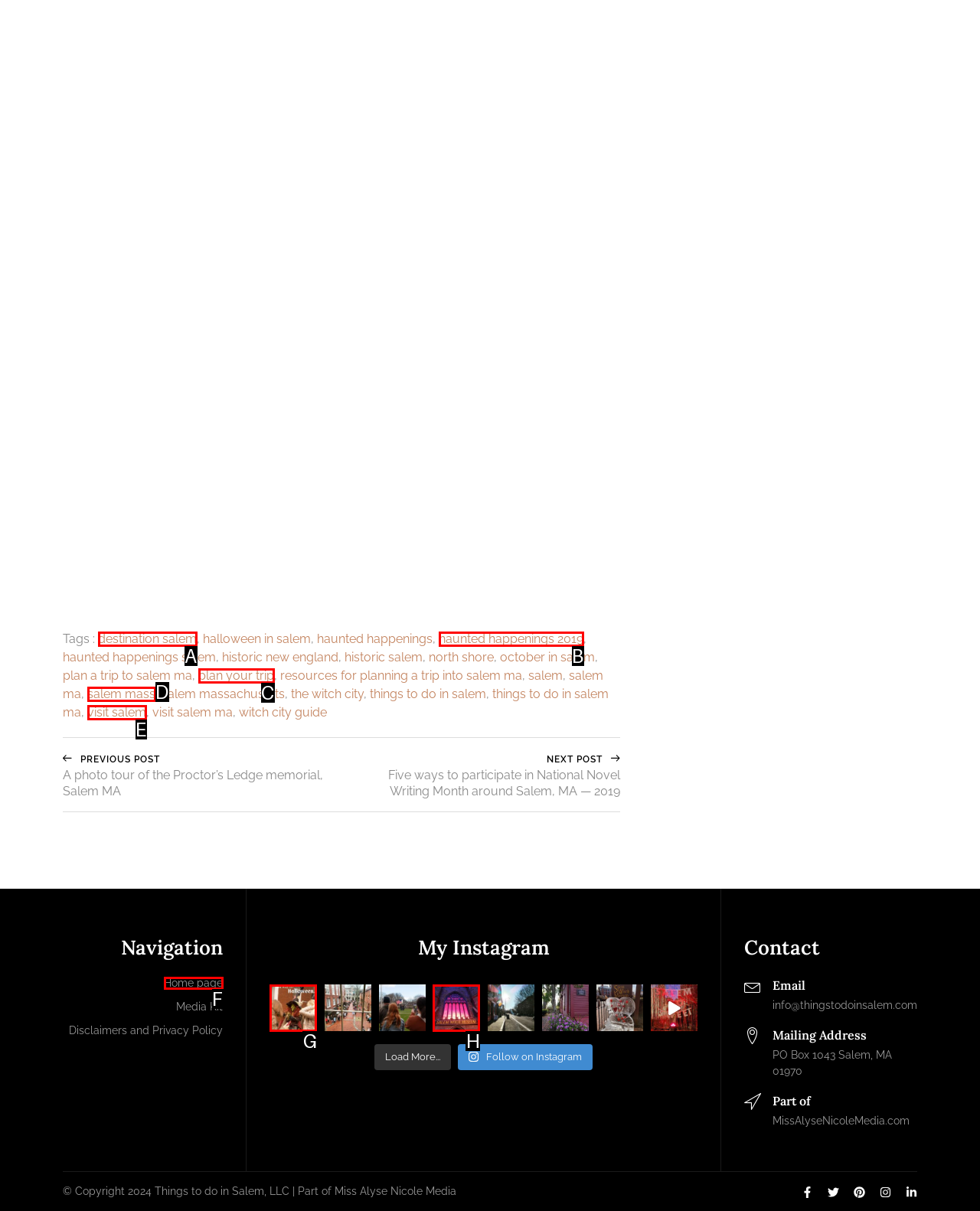Based on the description: plan your trip, select the HTML element that best fits. Reply with the letter of the correct choice from the options given.

C